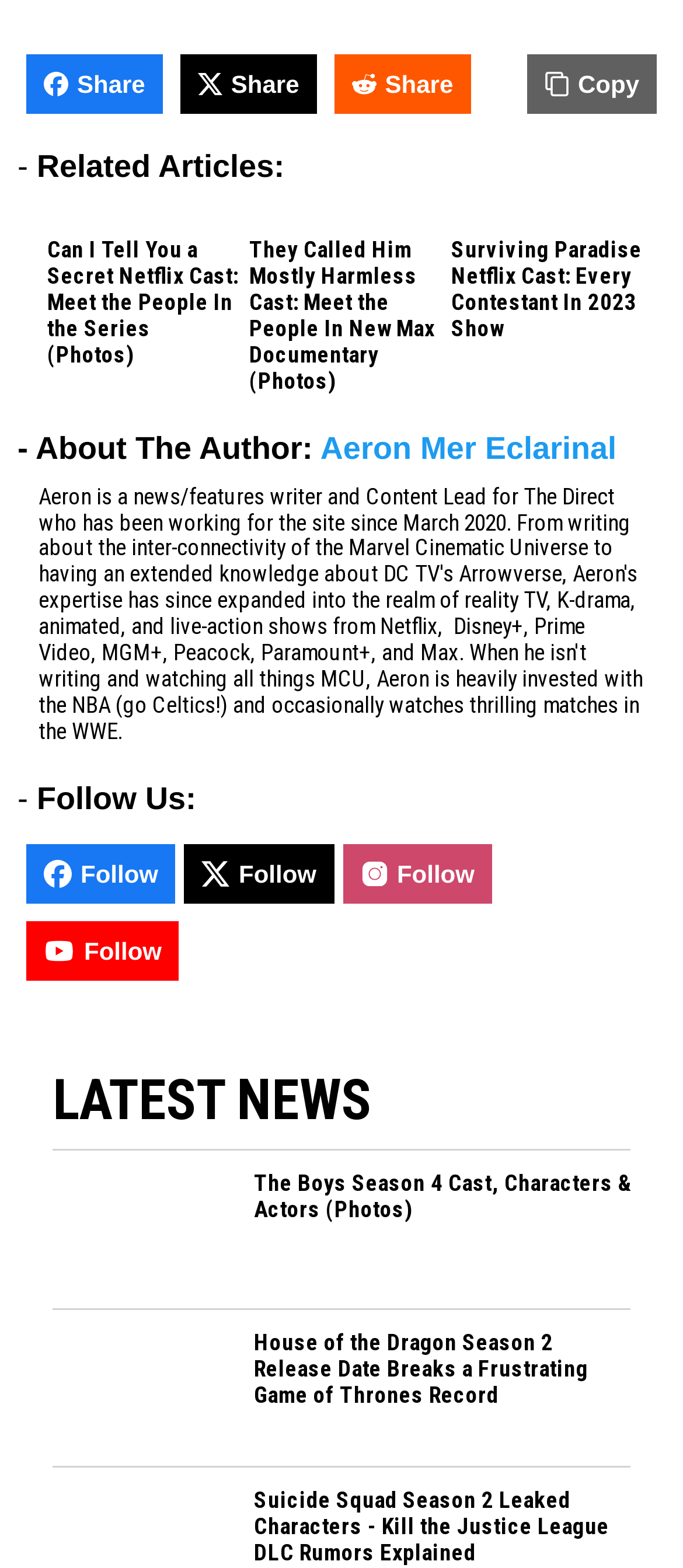Determine the bounding box coordinates of the section to be clicked to follow the instruction: "Explore Education". The coordinates should be given as four float numbers between 0 and 1, formatted as [left, top, right, bottom].

None